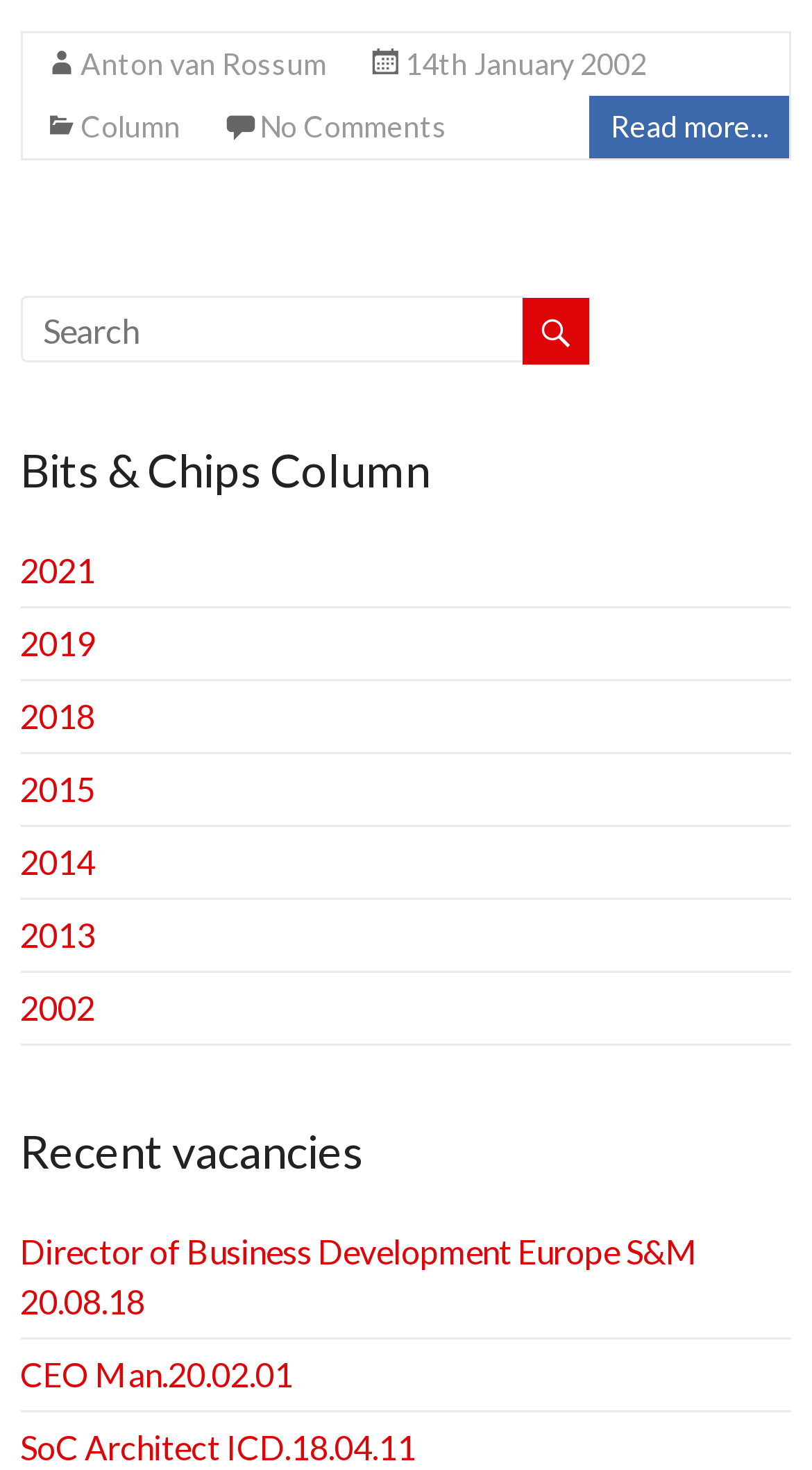What is the date of the column?
Please provide a comprehensive answer to the question based on the webpage screenshot.

The date of the column can be found in the footer section of the webpage, where it is mentioned '14th January 2002'.